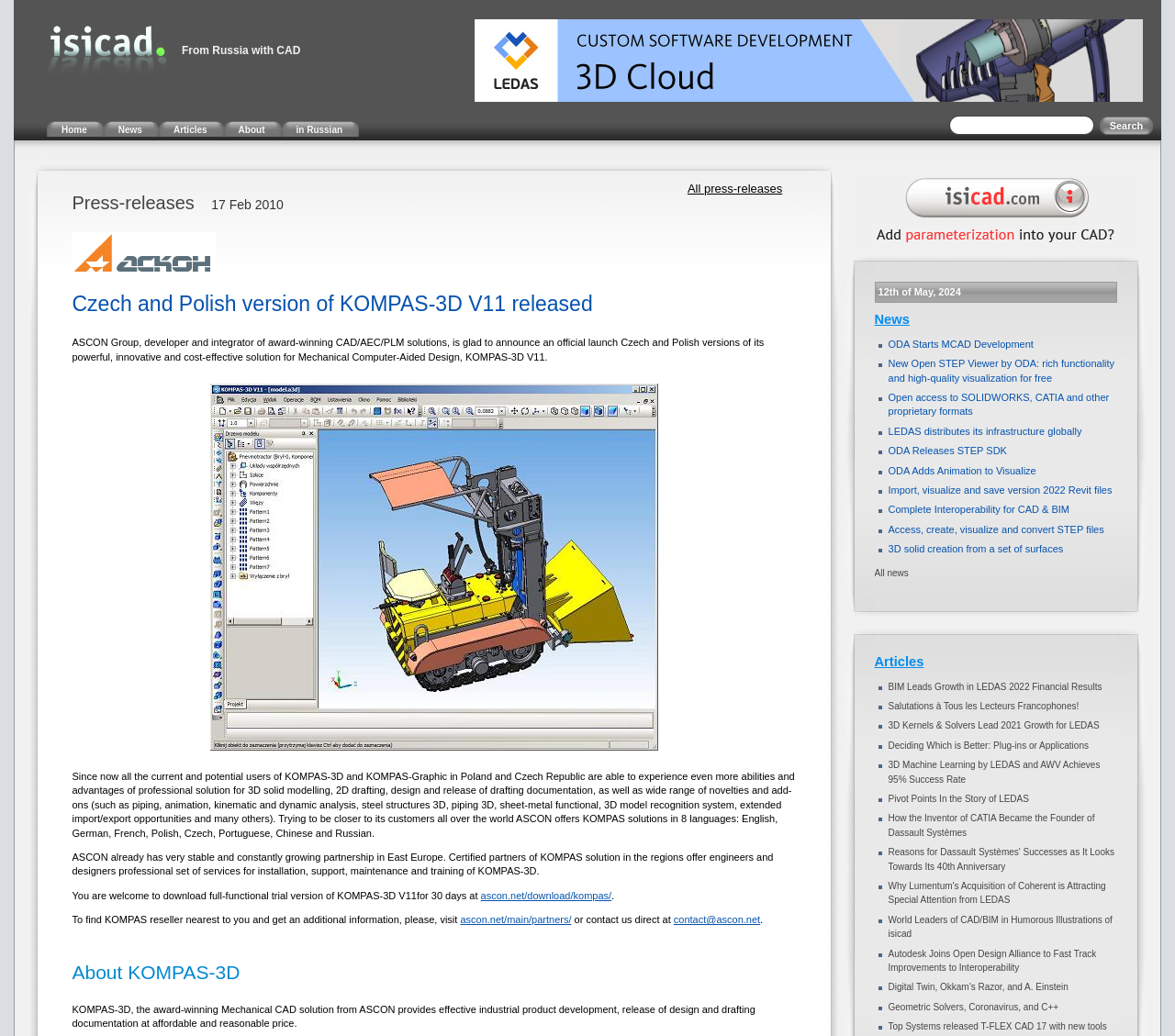Could you specify the bounding box coordinates for the clickable section to complete the following instruction: "Click the 'Home' link"?

[0.04, 0.116, 0.088, 0.132]